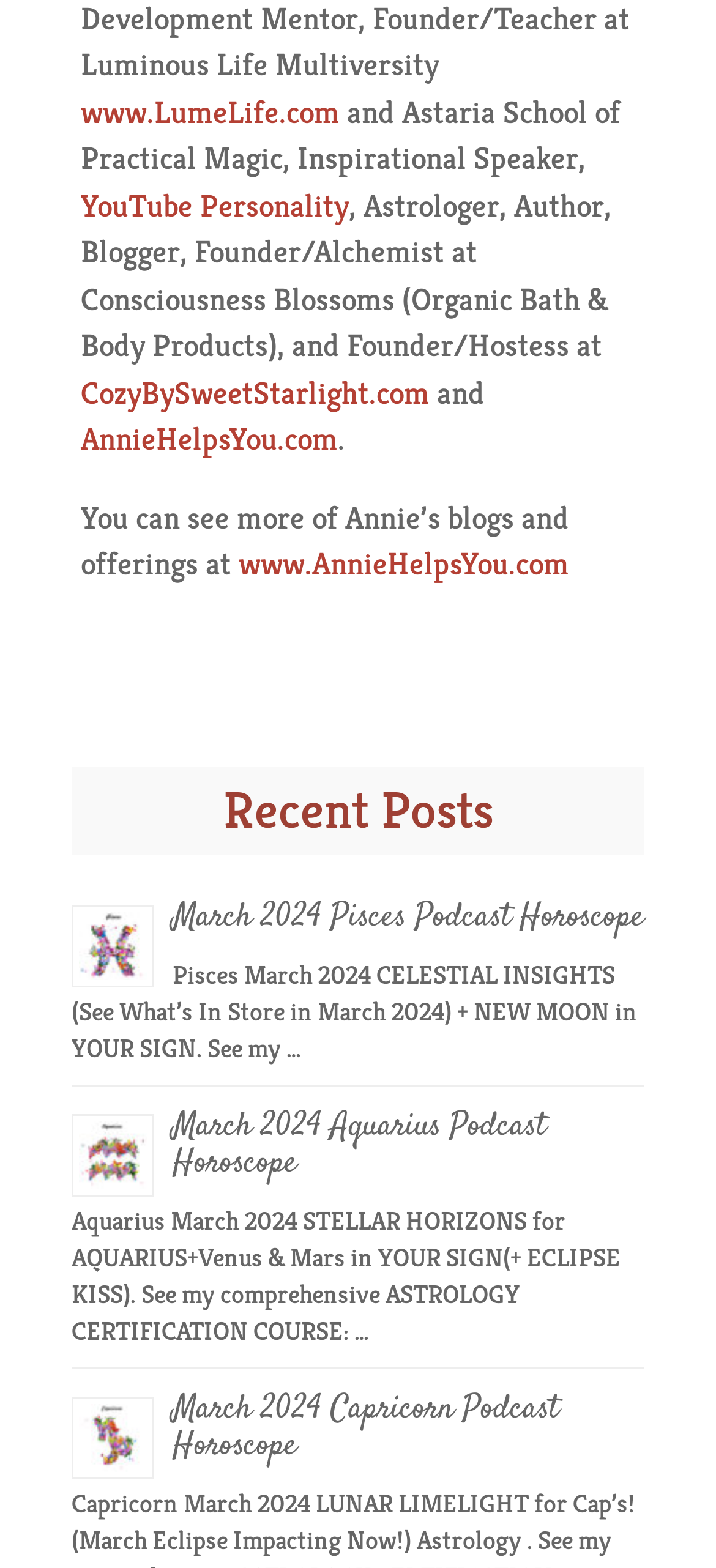Predict the bounding box of the UI element based on this description: "March 2024 Pisces Podcast Horoscope".

[0.241, 0.57, 0.9, 0.6]